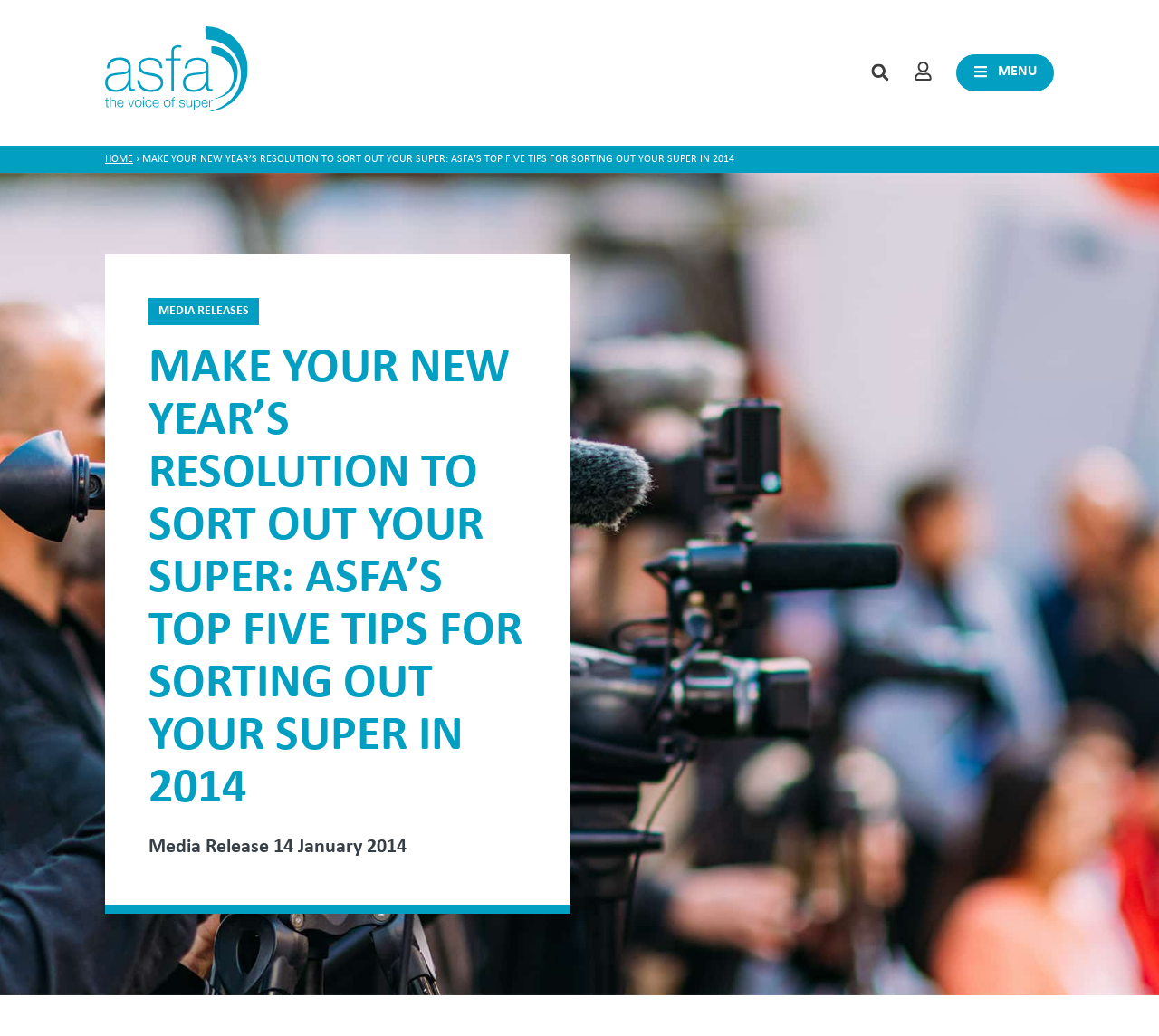What is the purpose of the button on the top right?
Refer to the image and answer the question using a single word or phrase.

Search